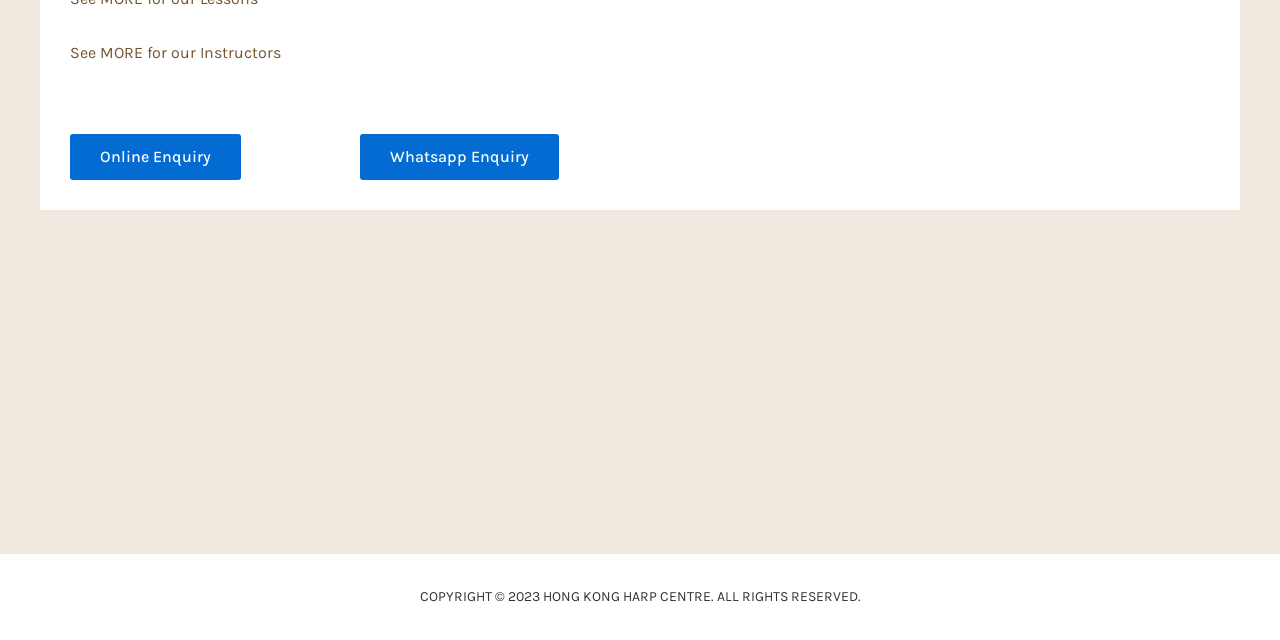Provide the bounding box coordinates for the UI element that is described by this text: "Whatsapp Enquiry". The coordinates should be in the form of four float numbers between 0 and 1: [left, top, right, bottom].

[0.281, 0.209, 0.437, 0.28]